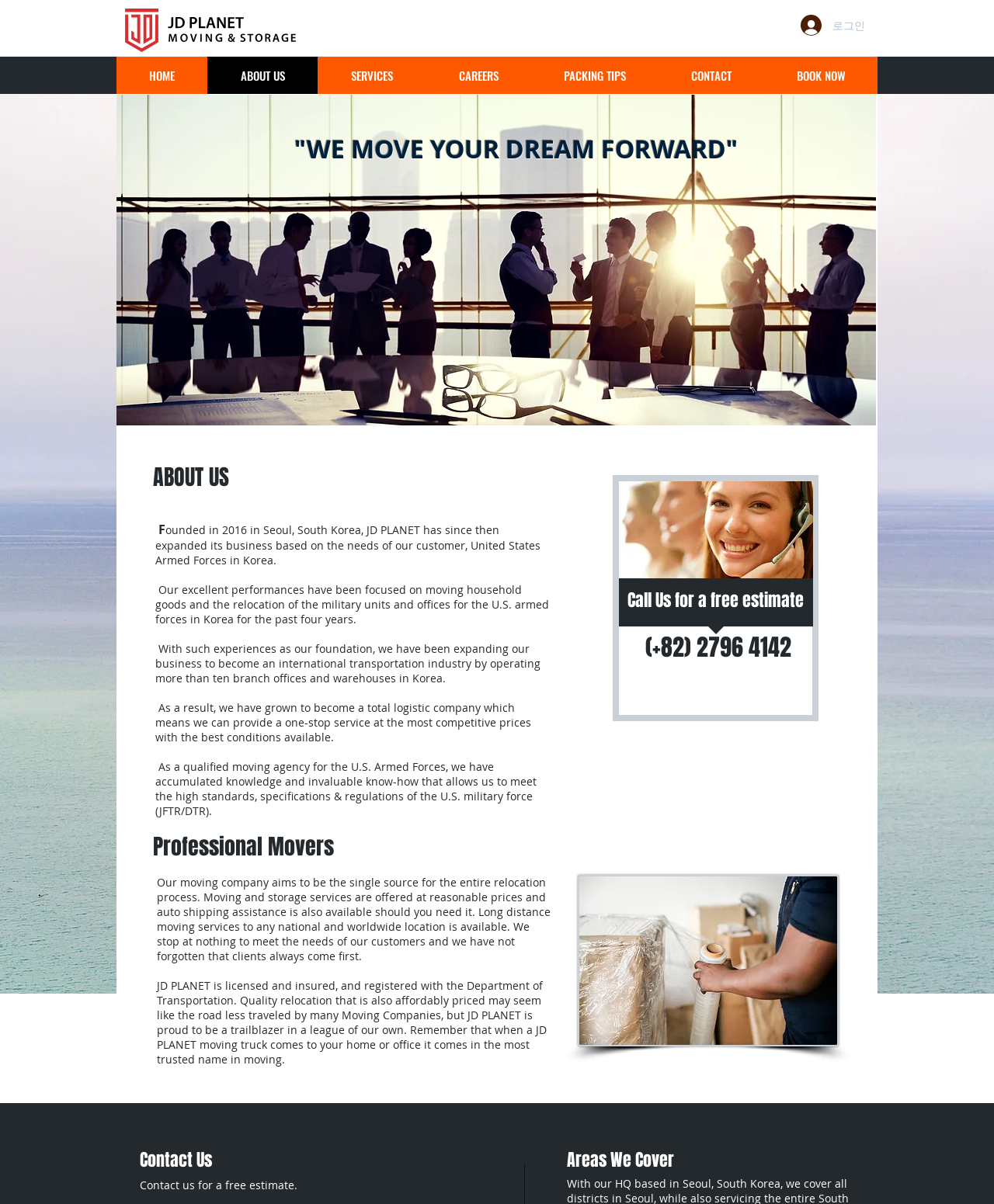What is the topic of the image on the top?
Provide a comprehensive and detailed answer to the question.

I analyzed the image description 'Networking%20Event_edited.jpg' and inferred that the topic of the image is a networking event.